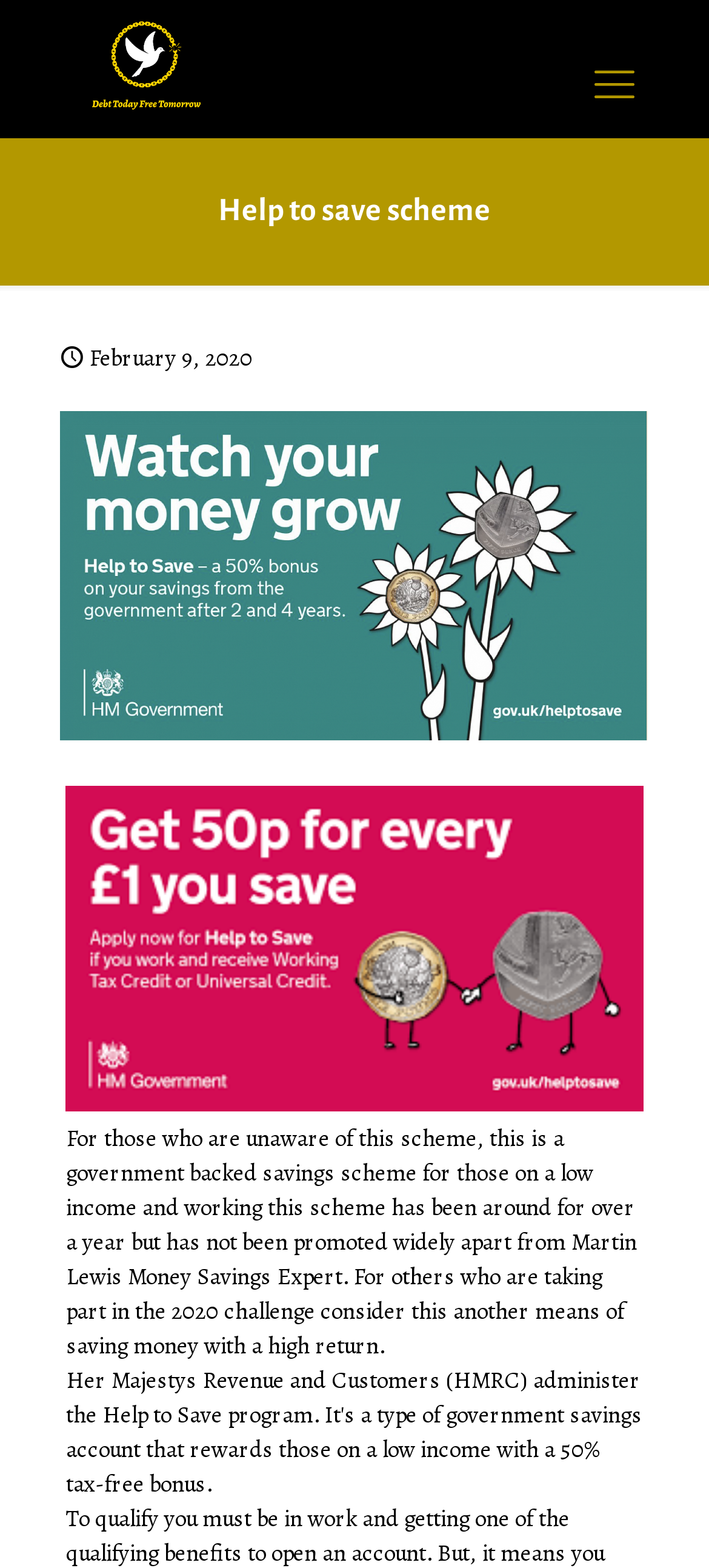Provide the bounding box coordinates of the UI element this sentence describes: "aria-label="mobile menu"".

[0.823, 0.035, 0.91, 0.074]